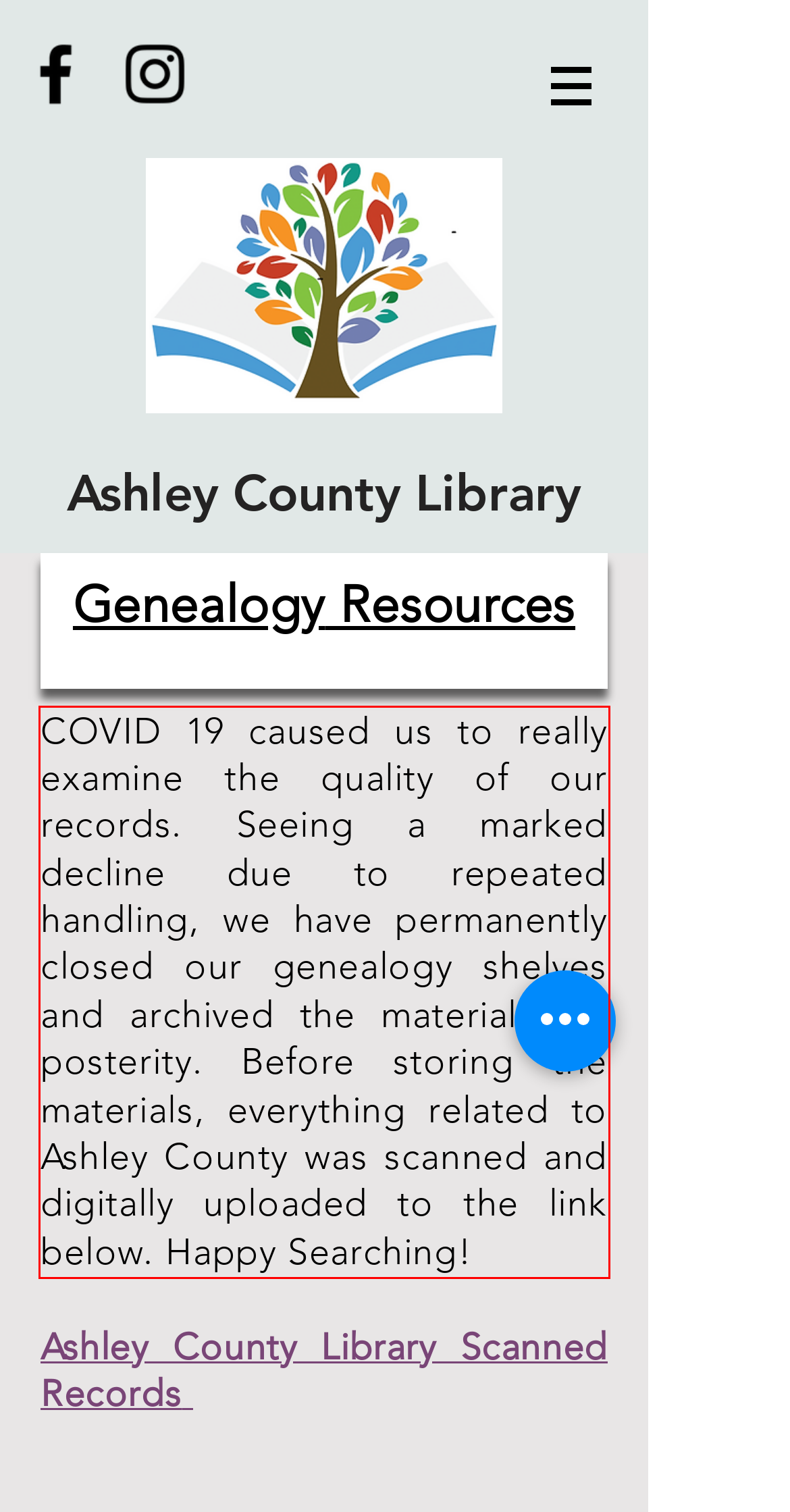Within the screenshot of the webpage, locate the red bounding box and use OCR to identify and provide the text content inside it.

COVID 19 caused us to really examine the quality of our records. Seeing a marked decline due to repeated handling, we have permanently closed our genealogy shelves and archived the materials for posterity. Before storing the materials, everything related to Ashley County was scanned and digitally uploaded to the link below. Happy Searching!